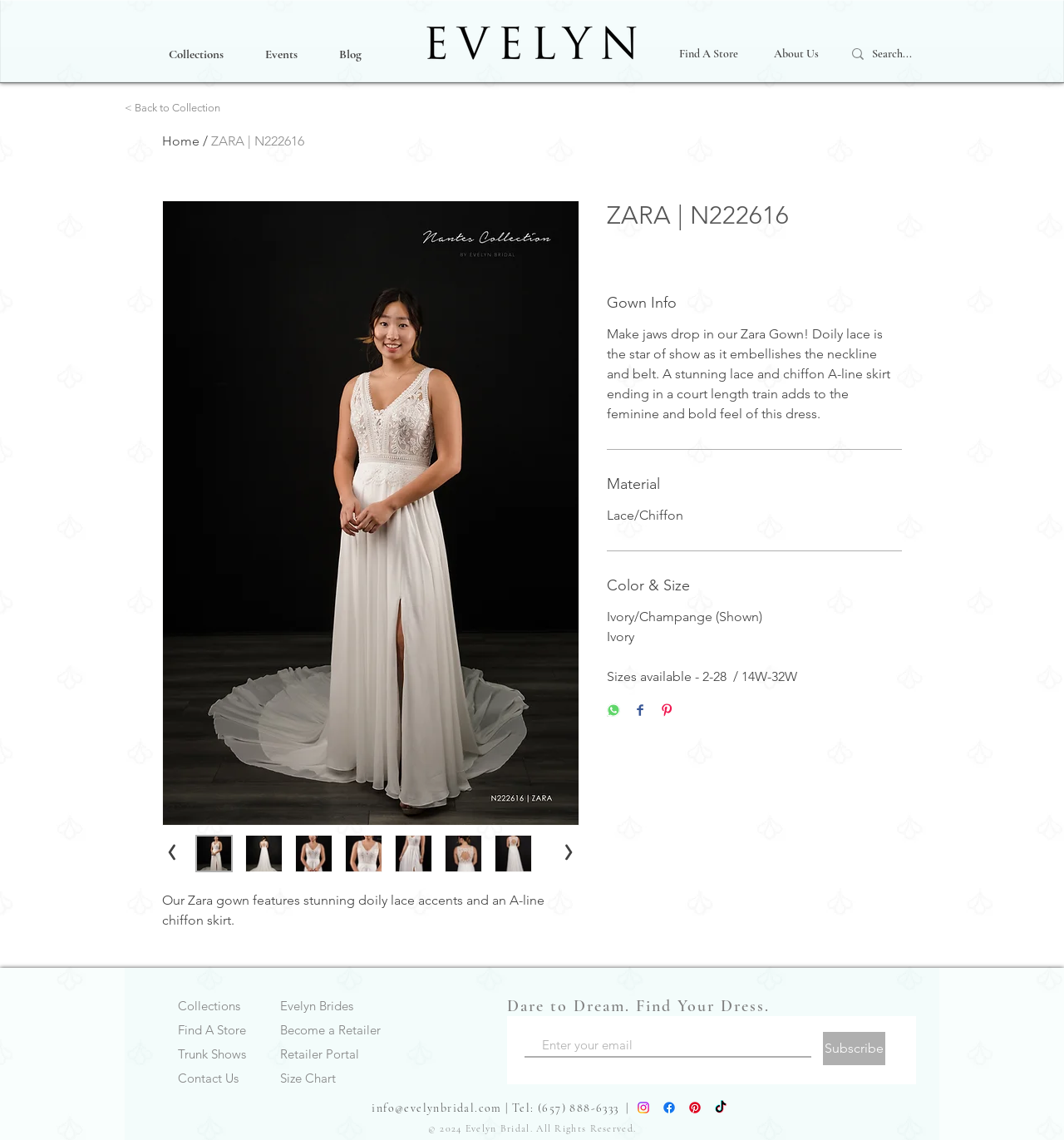Could you determine the bounding box coordinates of the clickable element to complete the instruction: "Click to go back to the Homepage"? Provide the coordinates as four float numbers between 0 and 1, i.e., [left, top, right, bottom].

None